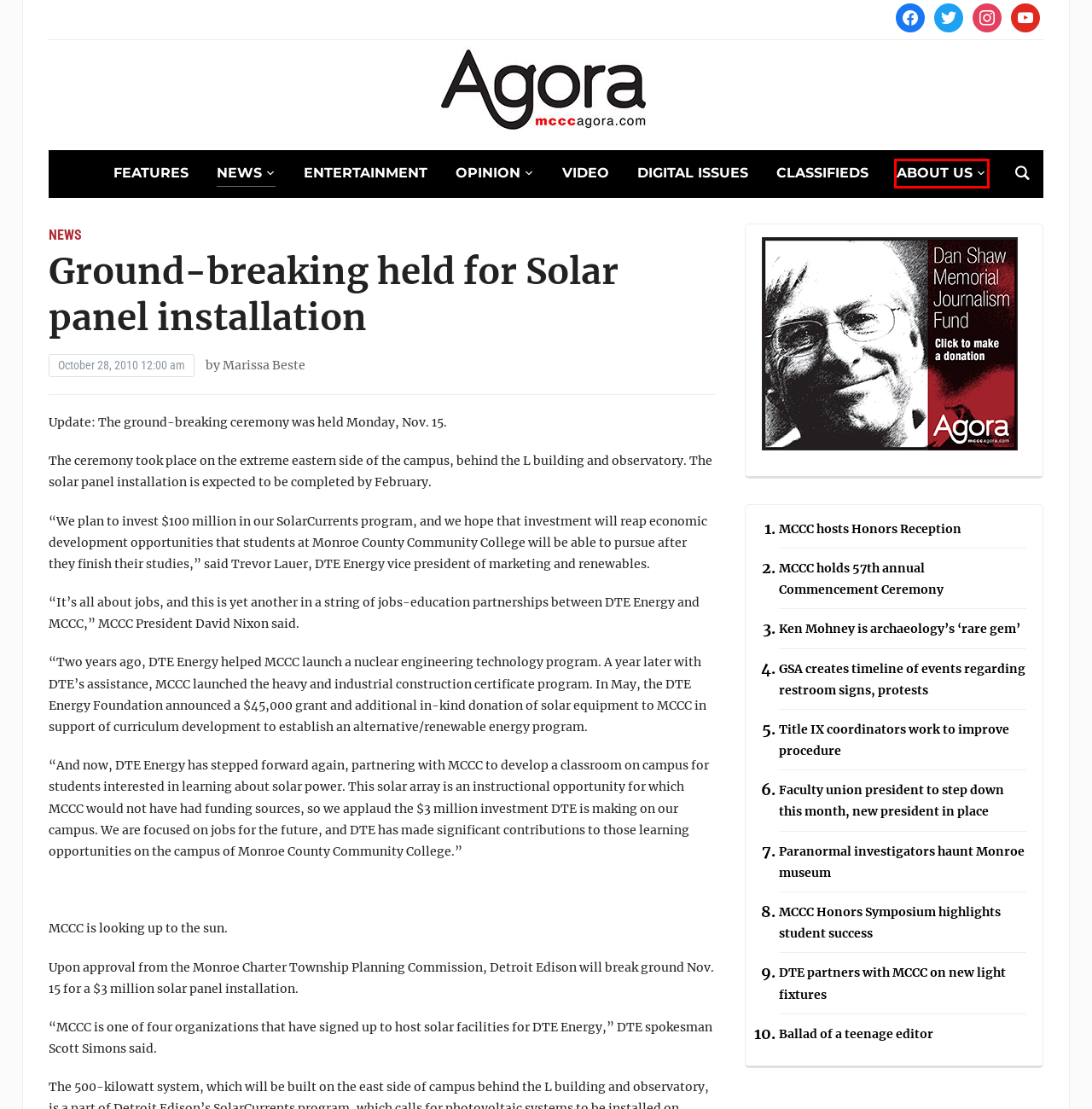Given a webpage screenshot featuring a red rectangle around a UI element, please determine the best description for the new webpage that appears after the element within the bounding box is clicked. The options are:
A. Opinion – Mcccagora
B. MCCC Honors Symposium highlights student success – Mcccagora
C. MCCC holds 57th annual Commencement Ceremony – Mcccagora
D. Title IX coordinators work to improve procedure – Mcccagora
E. Entertainment – Mcccagora
F. Features – Mcccagora
G. About Us – Mcccagora
H. DTE partners with MCCC on new light fixtures – Mcccagora

G